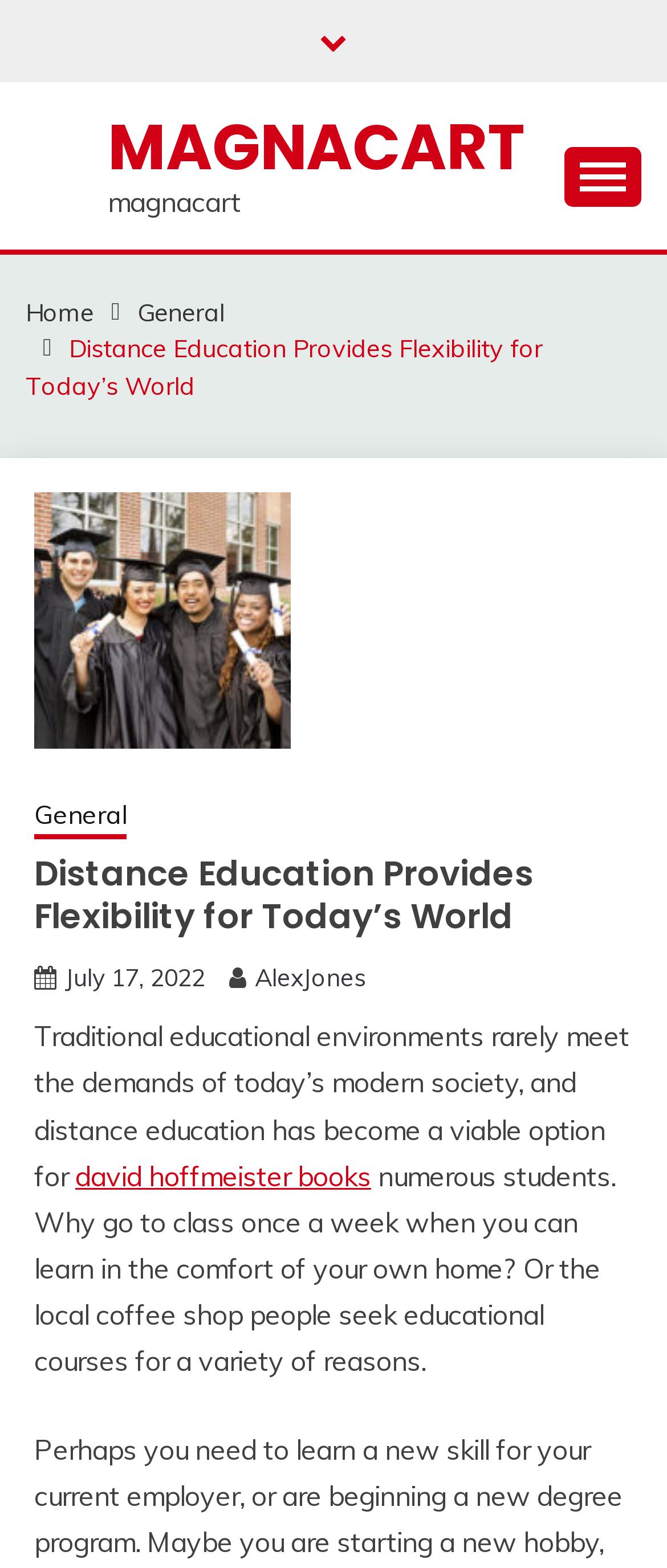Given the element description parent_node: Skip to content, predict the bounding box coordinates for the UI element in the webpage screenshot. The format should be (top-left x, top-left y, bottom-right x, bottom-right y), and the values should be between 0 and 1.

[0.805, 0.646, 0.923, 0.691]